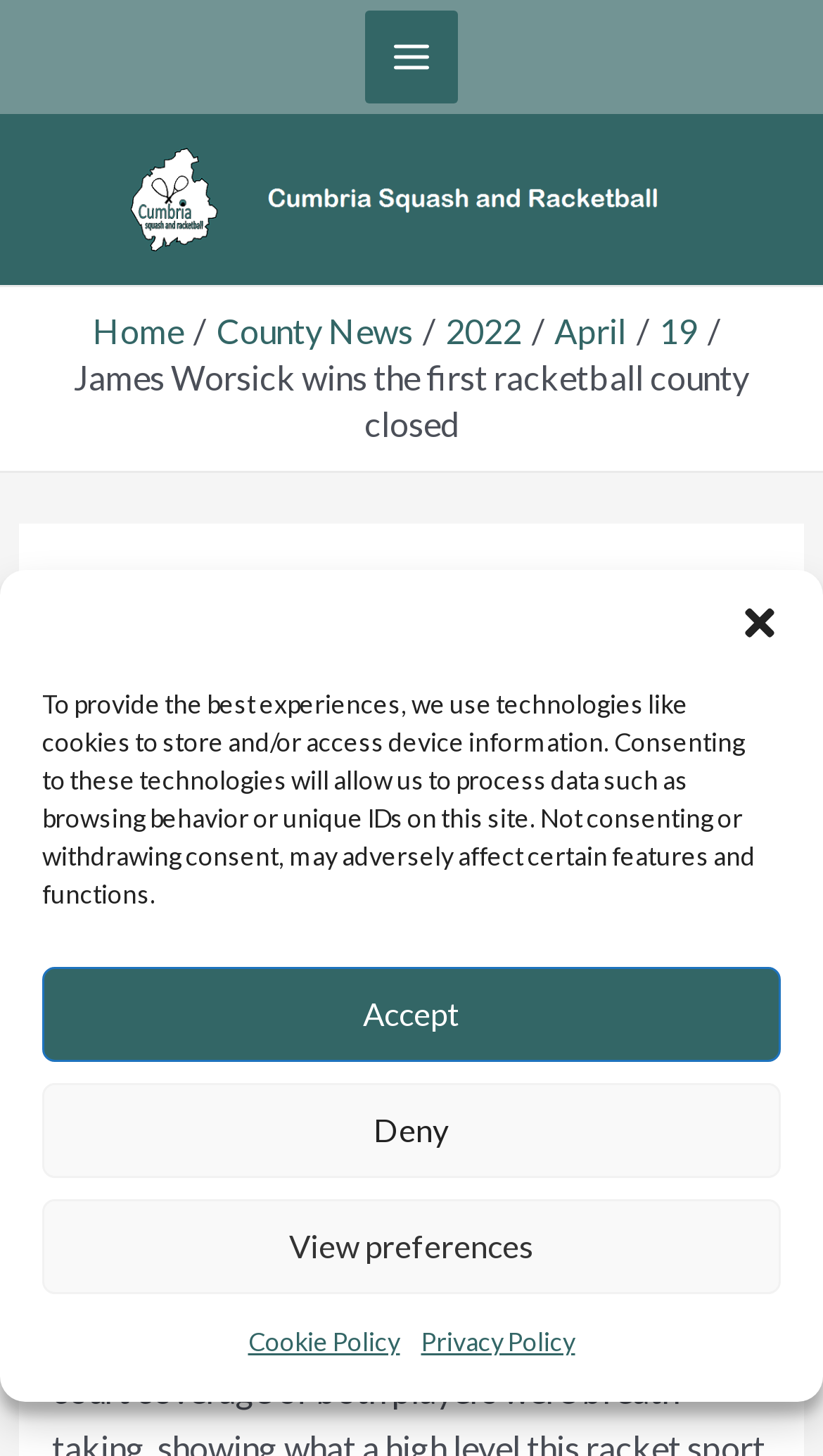Use a single word or phrase to answer the following:
What is the date of the news article?

19 April 2022